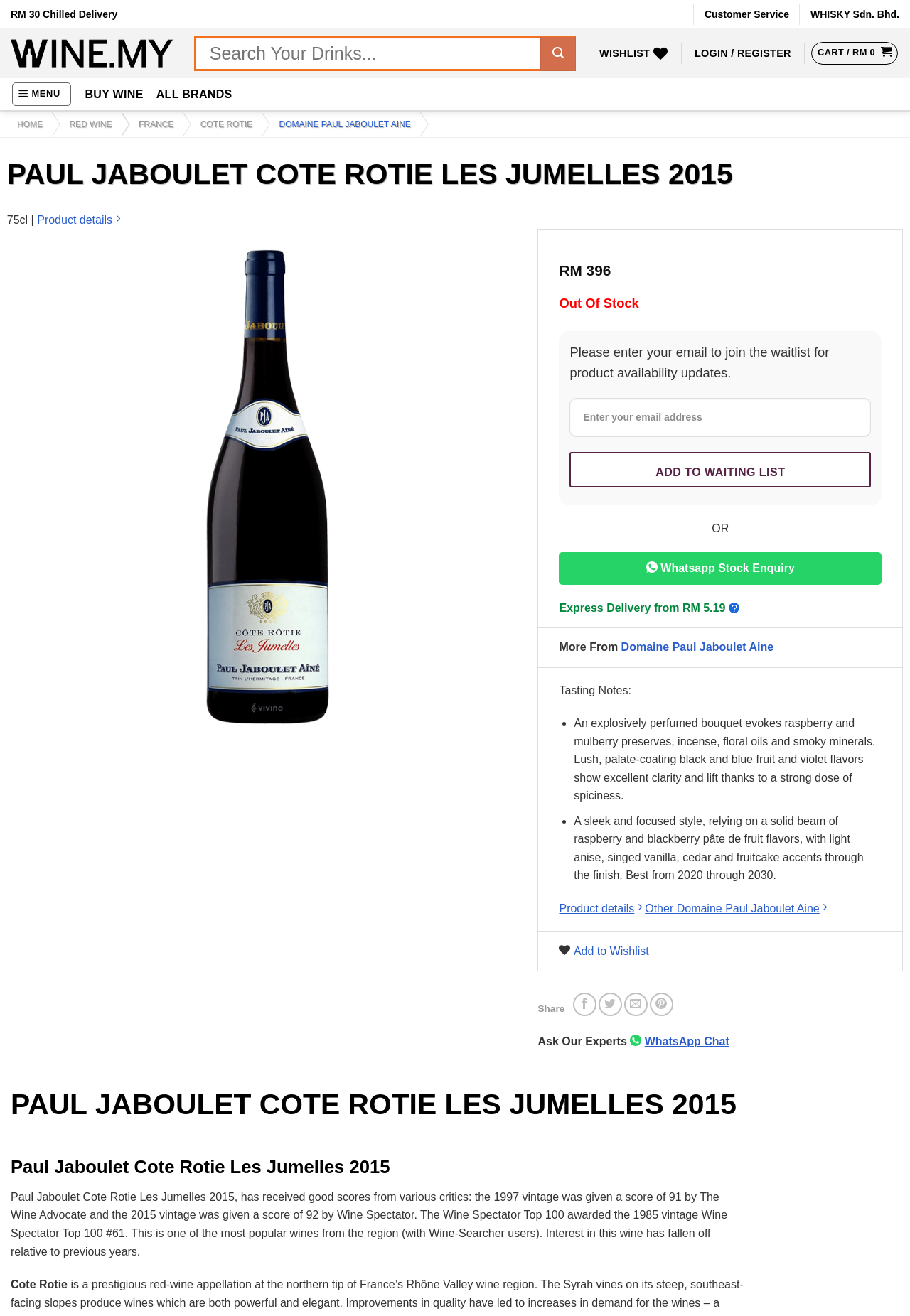Given the element description, predict the bounding box coordinates in the format (top-left x, top-left y, bottom-right x, bottom-right y). Make sure all values are between 0 and 1. Here is the element description: Add to Wishlist

[0.63, 0.718, 0.713, 0.728]